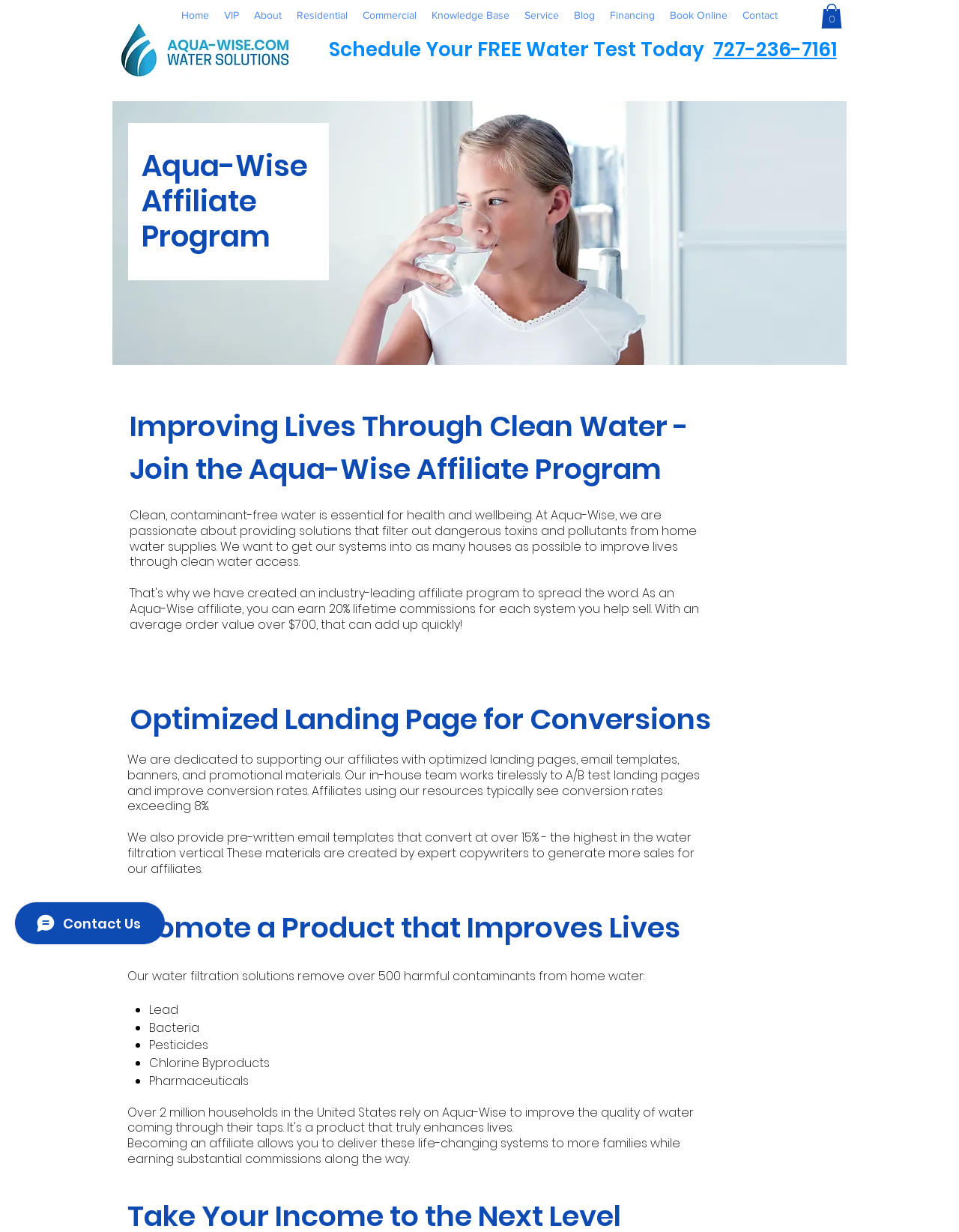Locate the primary headline on the webpage and provide its text.

Aqua-Wise Affiliate Program